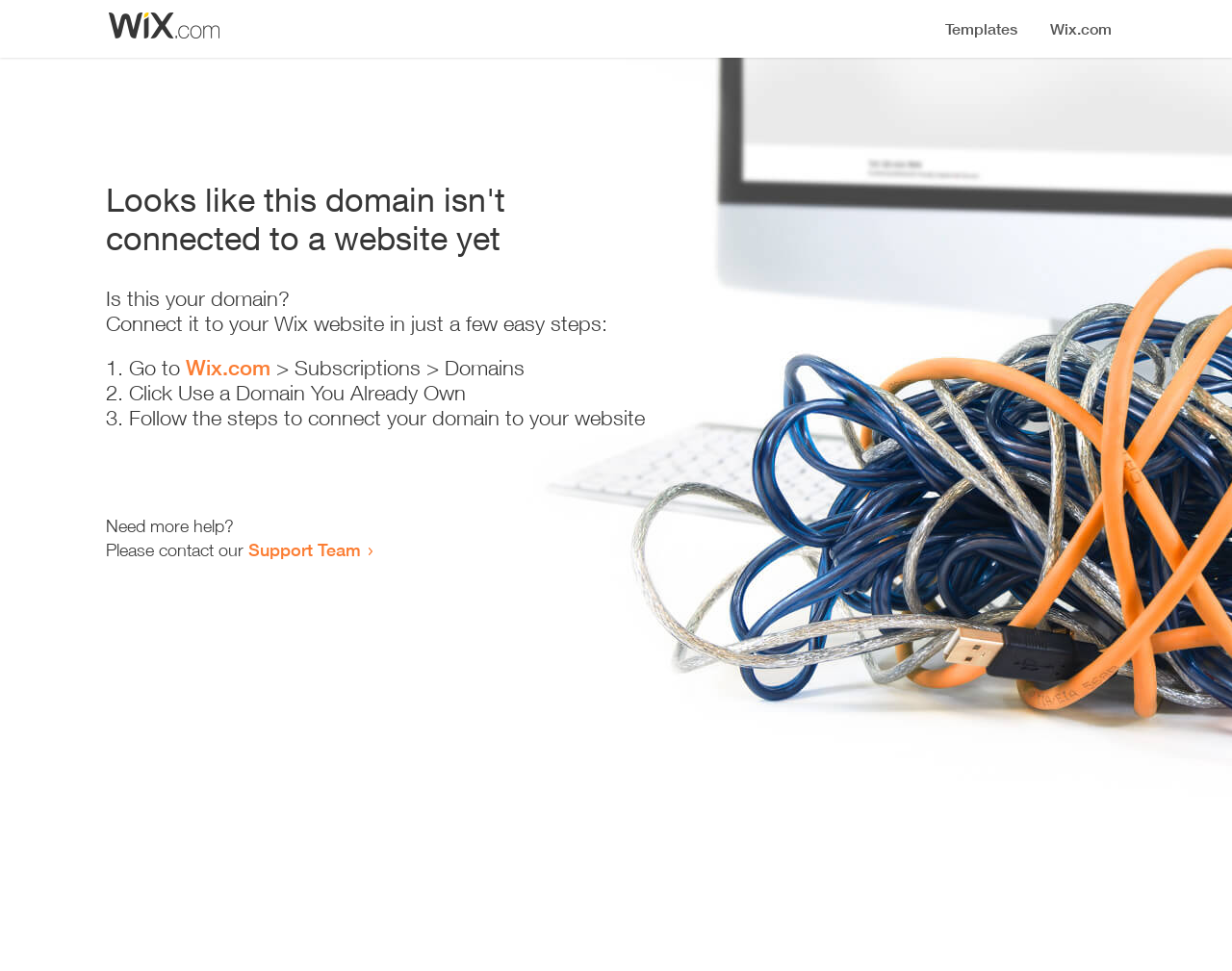Using the provided element description "Support Team", determine the bounding box coordinates of the UI element.

[0.202, 0.555, 0.293, 0.577]